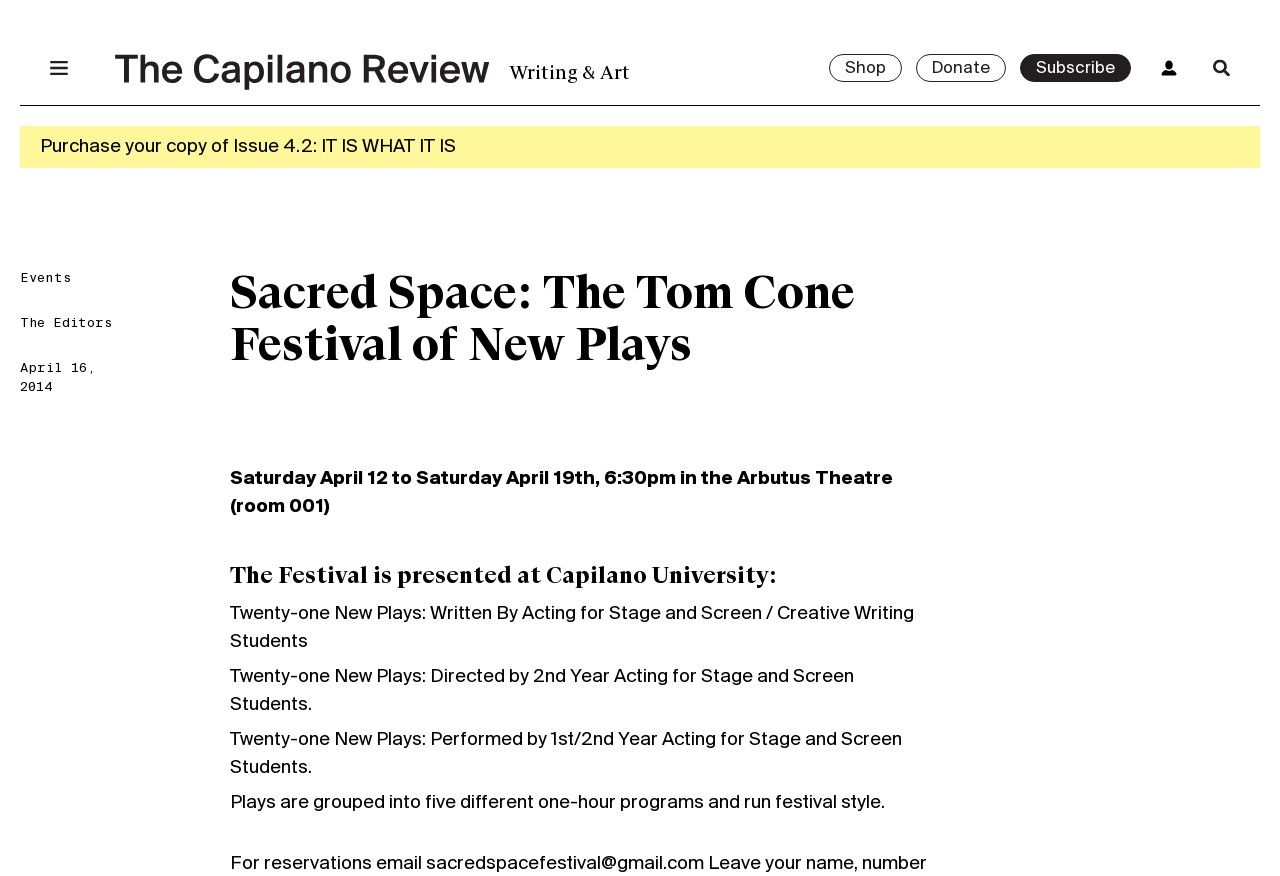Please specify the bounding box coordinates of the area that should be clicked to accomplish the following instruction: "Click the link to purchase Issue 4.2: IT IS WHAT IT IS". The coordinates should consist of four float numbers between 0 and 1, i.e., [left, top, right, bottom].

[0.031, 0.143, 0.356, 0.191]